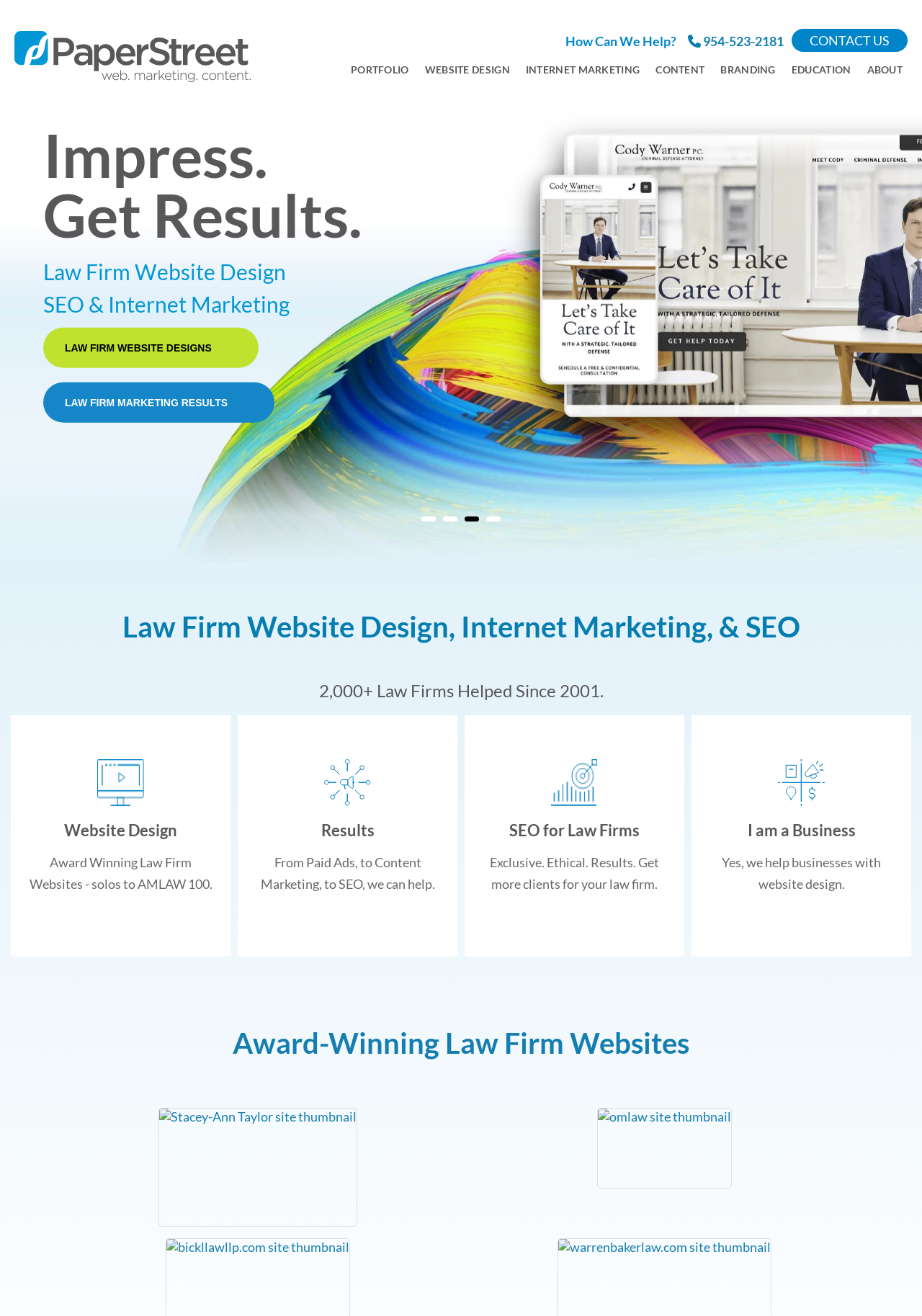Using the provided description: "About", find the bounding box coordinates of the corresponding UI element. The output should be four float numbers between 0 and 1, in the format [left, top, right, bottom].

[0.933, 0.044, 0.984, 0.061]